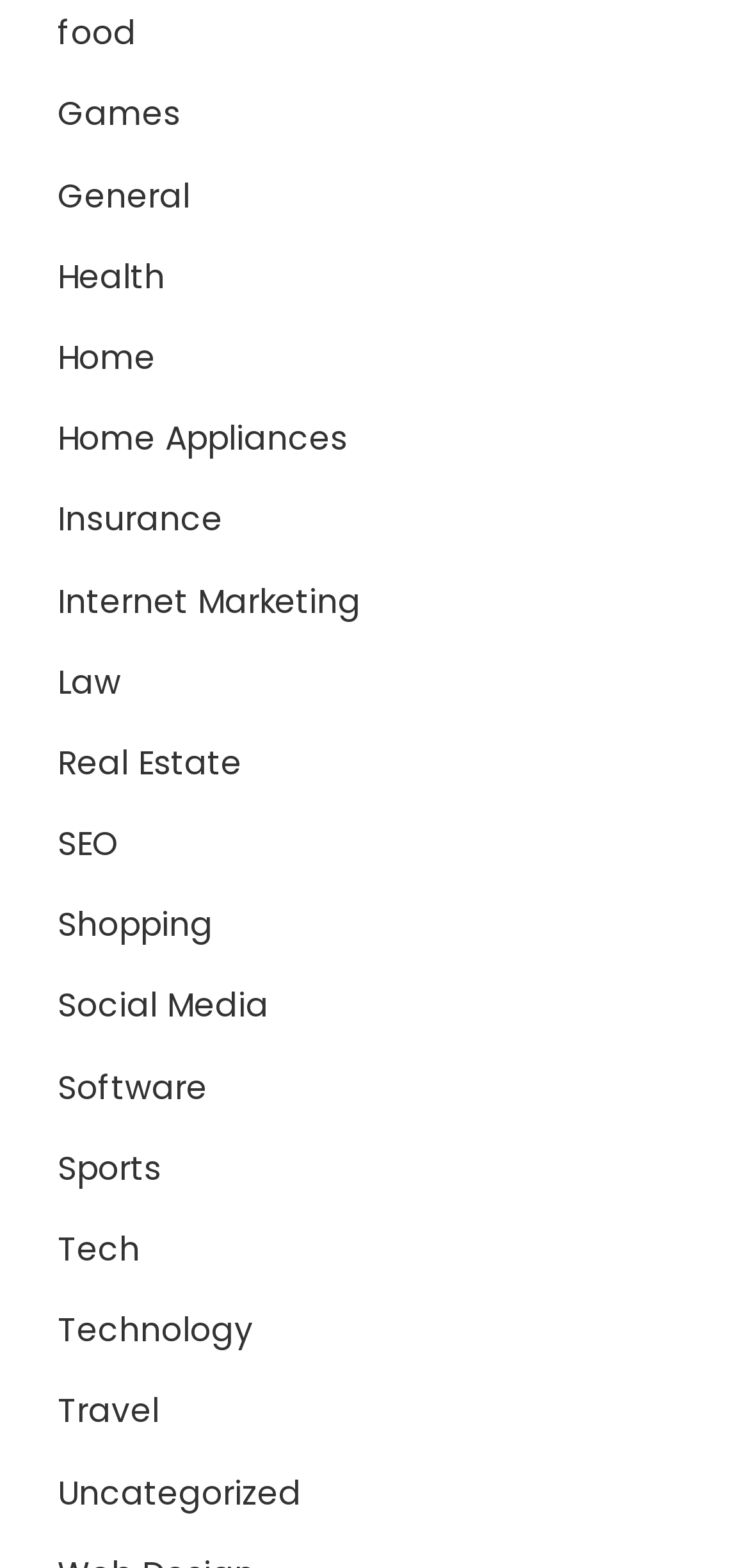Highlight the bounding box coordinates of the region I should click on to meet the following instruction: "explore Health".

[0.077, 0.161, 0.221, 0.191]